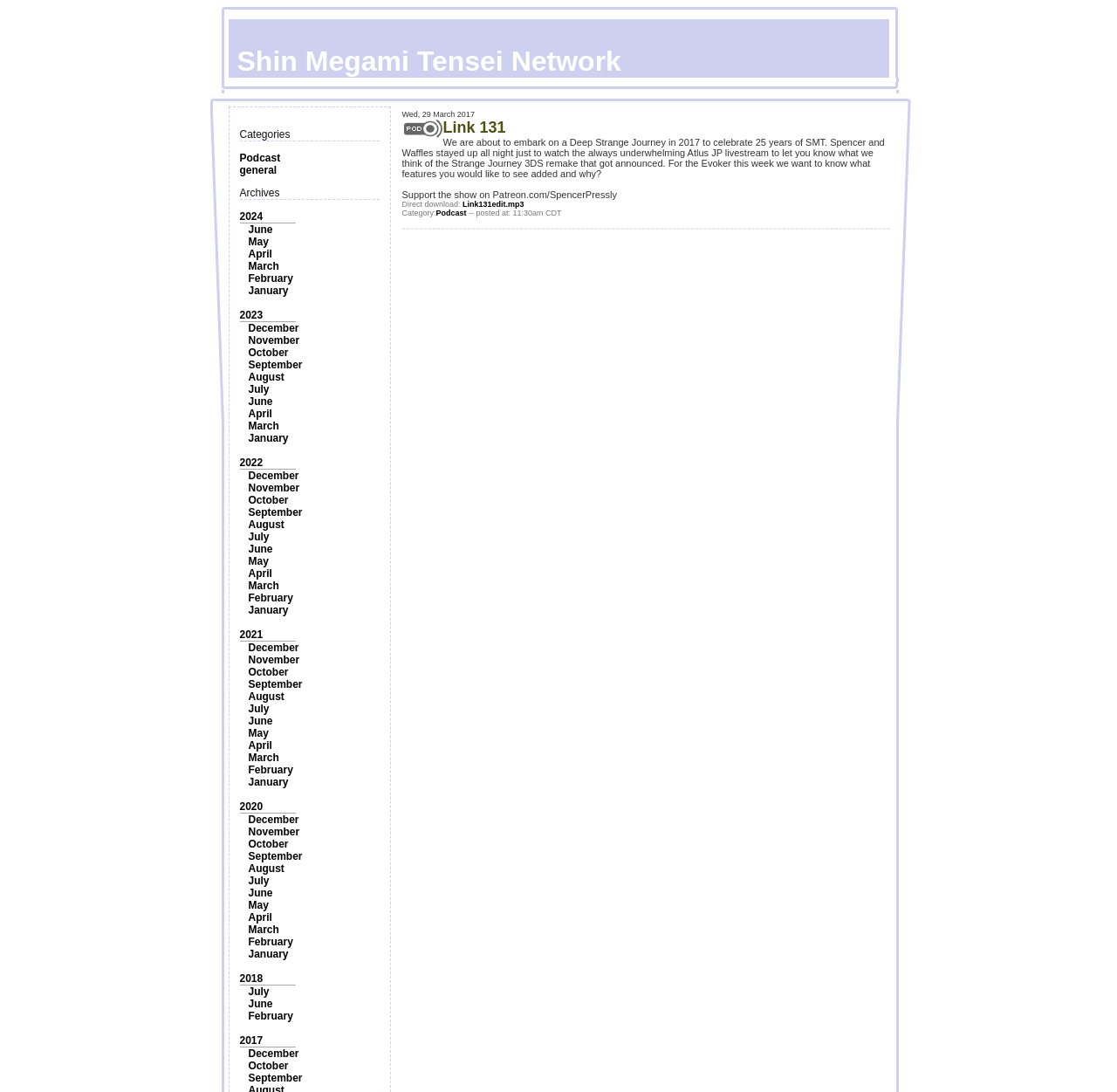Who are the authors of the podcast?
Look at the screenshot and give a one-word or phrase answer.

Spencer and Waffles